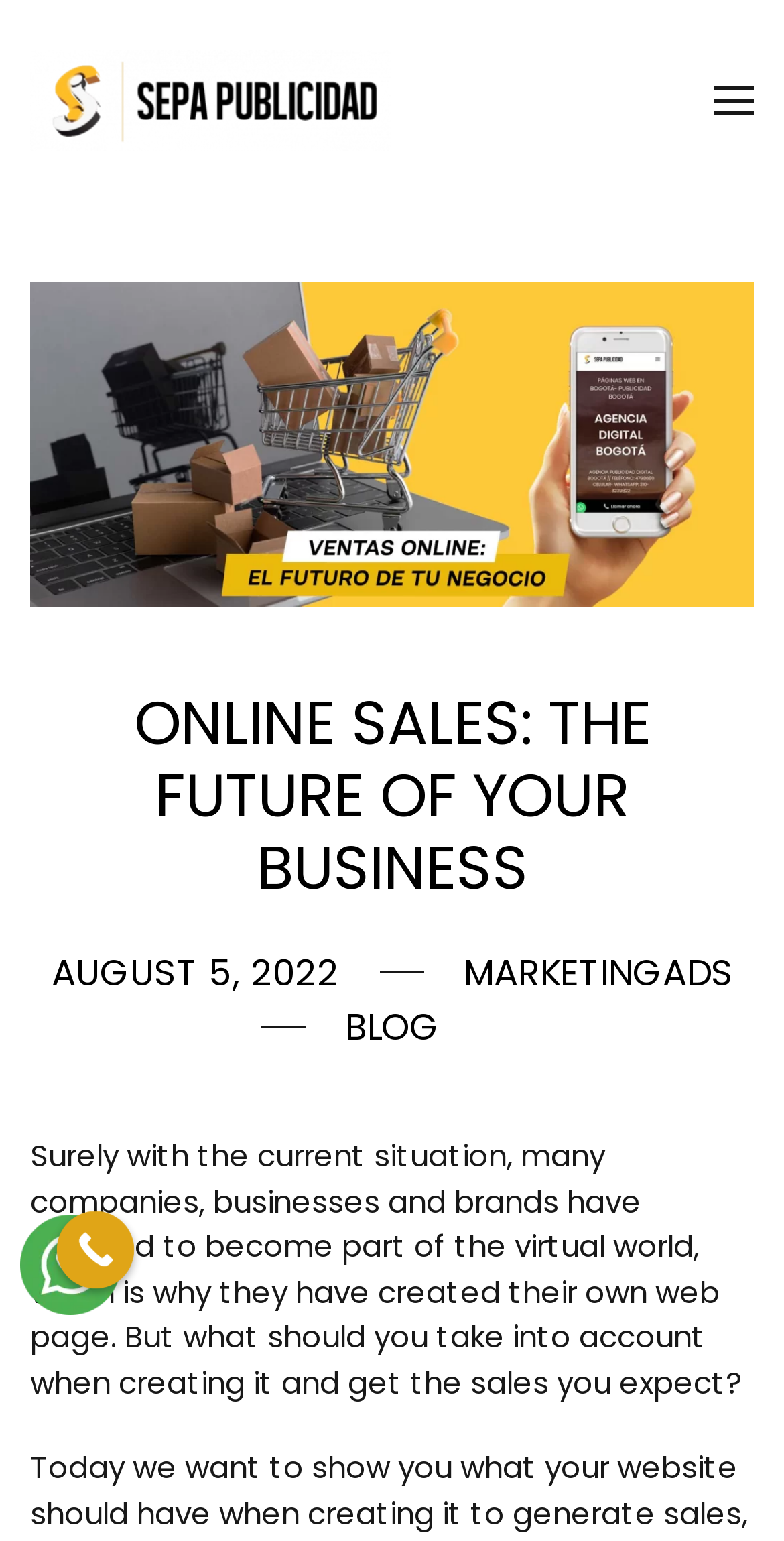Based on the element description: "marketingads", identify the bounding box coordinates for this UI element. The coordinates must be four float numbers between 0 and 1, listed as [left, top, right, bottom].

[0.591, 0.613, 0.935, 0.649]